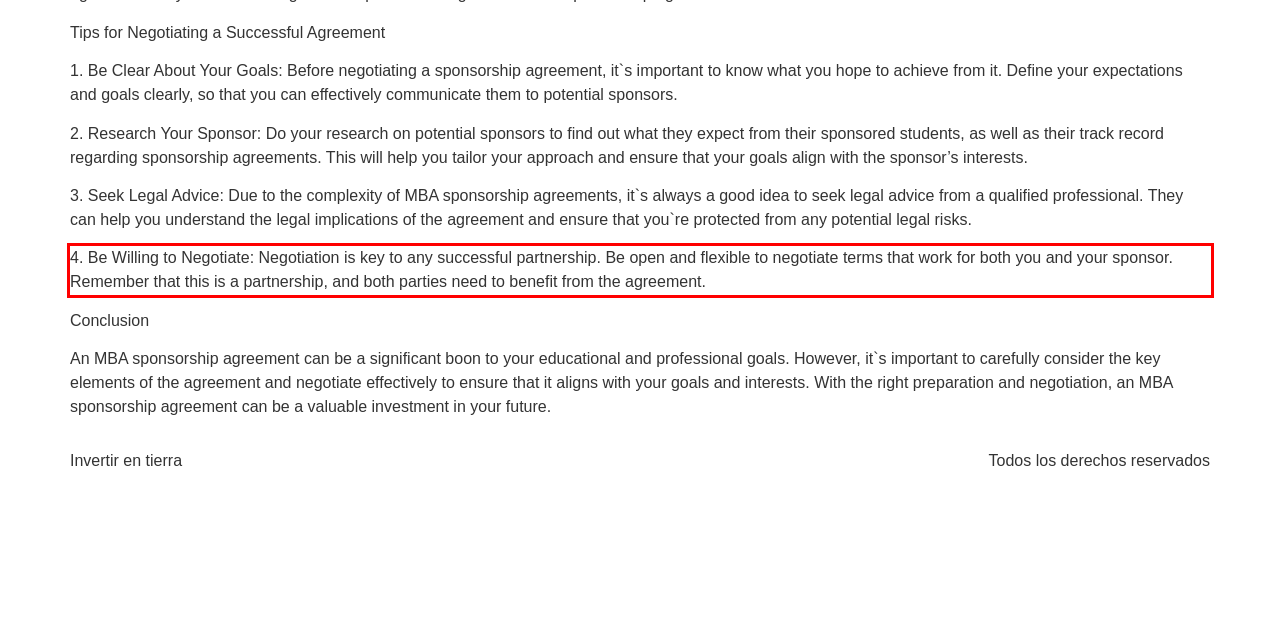From the screenshot of the webpage, locate the red bounding box and extract the text contained within that area.

4. Be Willing to Negotiate: Negotiation is key to any successful partnership. Be open and flexible to negotiate terms that work for both you and your sponsor. Remember that this is a partnership, and both parties need to benefit from the agreement.